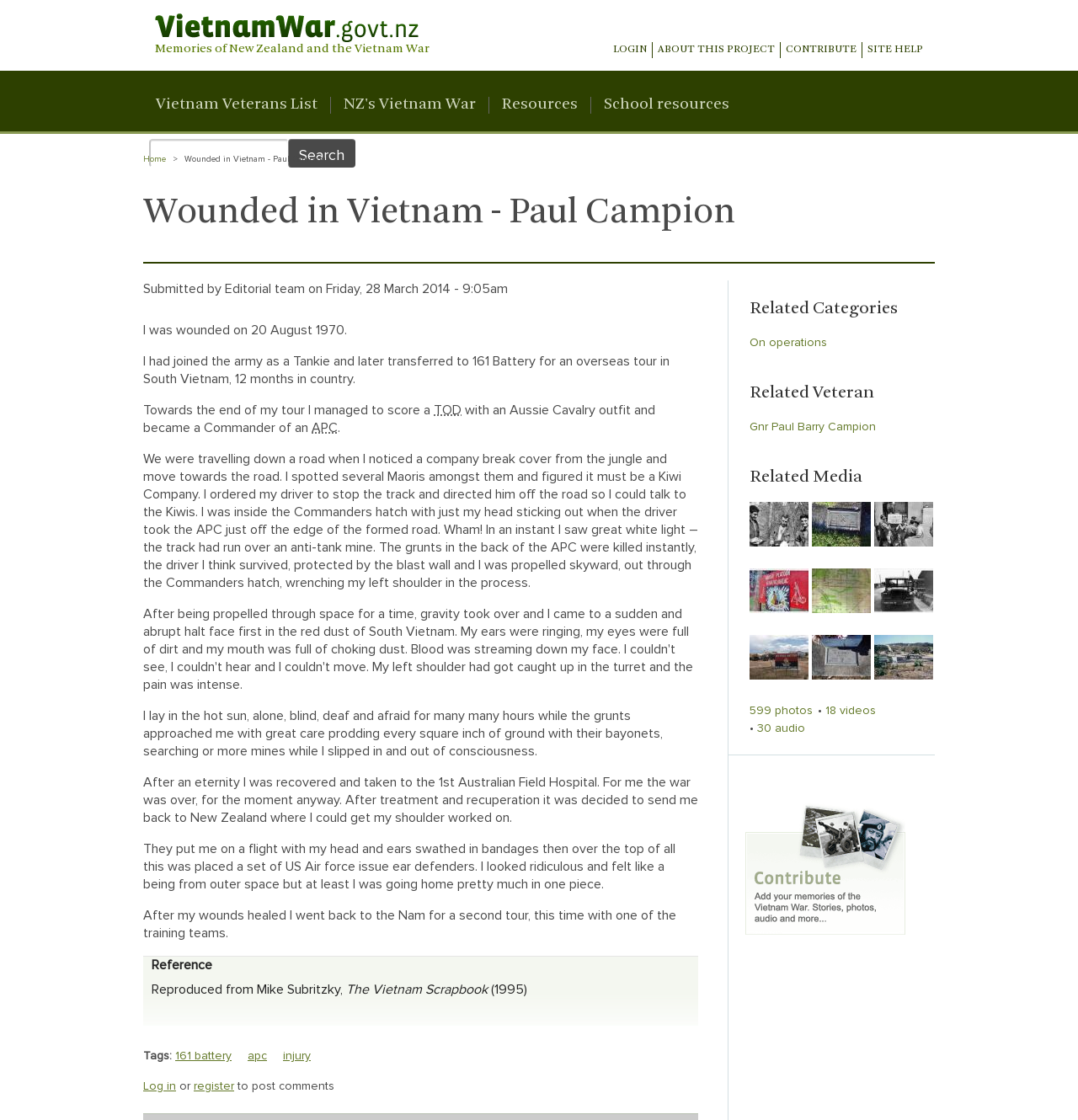What is the name of the book referenced in the webpage?
Analyze the screenshot and provide a detailed answer to the question.

The name of the book referenced in the webpage can be found in the text 'Reproduced from Mike Subritzky, The Vietnam Scrapbook (1995)' which is located at the bottom of the webpage.